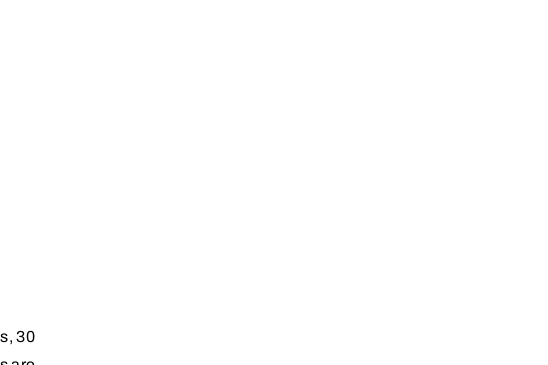Utilize the information from the image to answer the question in detail:
What percentage of the world's coral species can be found in Raja Ampat?

The caption highlights the ecological significance of Raja Ampat, noting that over 75% of the world's coral species can be found in this region, making it a premier diving destination.